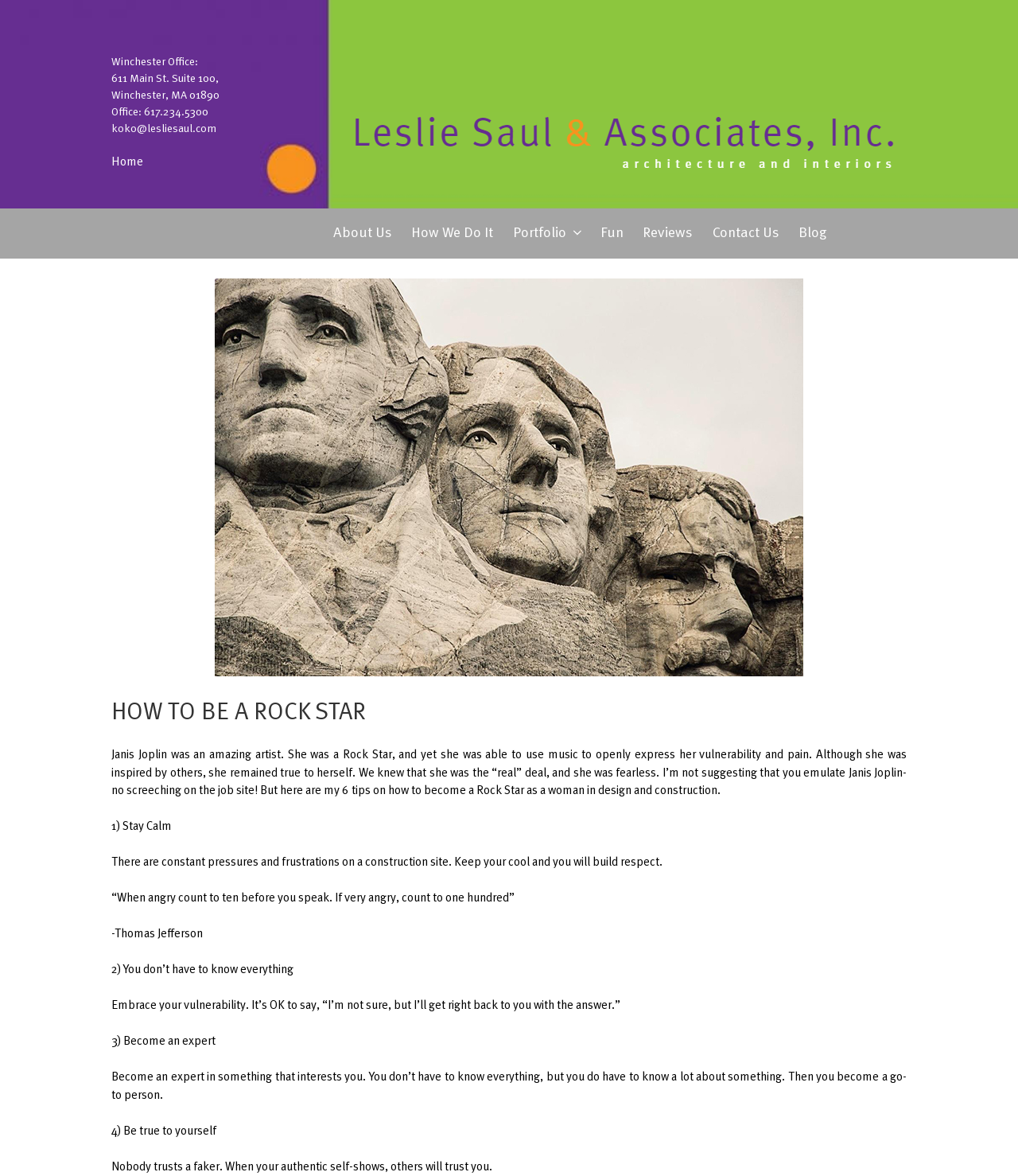Generate a thorough caption detailing the webpage content.

This webpage appears to be a blog post or article about how to be a rock star as a woman in design and construction. At the top left of the page, there is a navigation menu with links to different sections of the website, including "About Us", "How We Do It", "Portfolio", "Fun", "Reviews", "Contact Us", and "Blog". 

Below the navigation menu, there is a heading that reads "HOW TO BE A ROCK STAR" in large font. 

To the left of the heading, there is a section with the office address and contact information, including a phone number and email address. 

The main content of the page is a article about Janis Joplin, a rock star who was able to express her vulnerability and pain through music. The article then provides six tips on how to become a rock star as a woman in design and construction, including staying calm, embracing vulnerability, becoming an expert, being true to oneself, and others. Each tip is accompanied by a brief explanation and a quote or phrase to support the idea. 

At the top of the page, there is a link to "Skip to content" and a large image that spans most of the width of the page. The image is not described, but it may be a relevant photo or graphic related to the topic of the article.